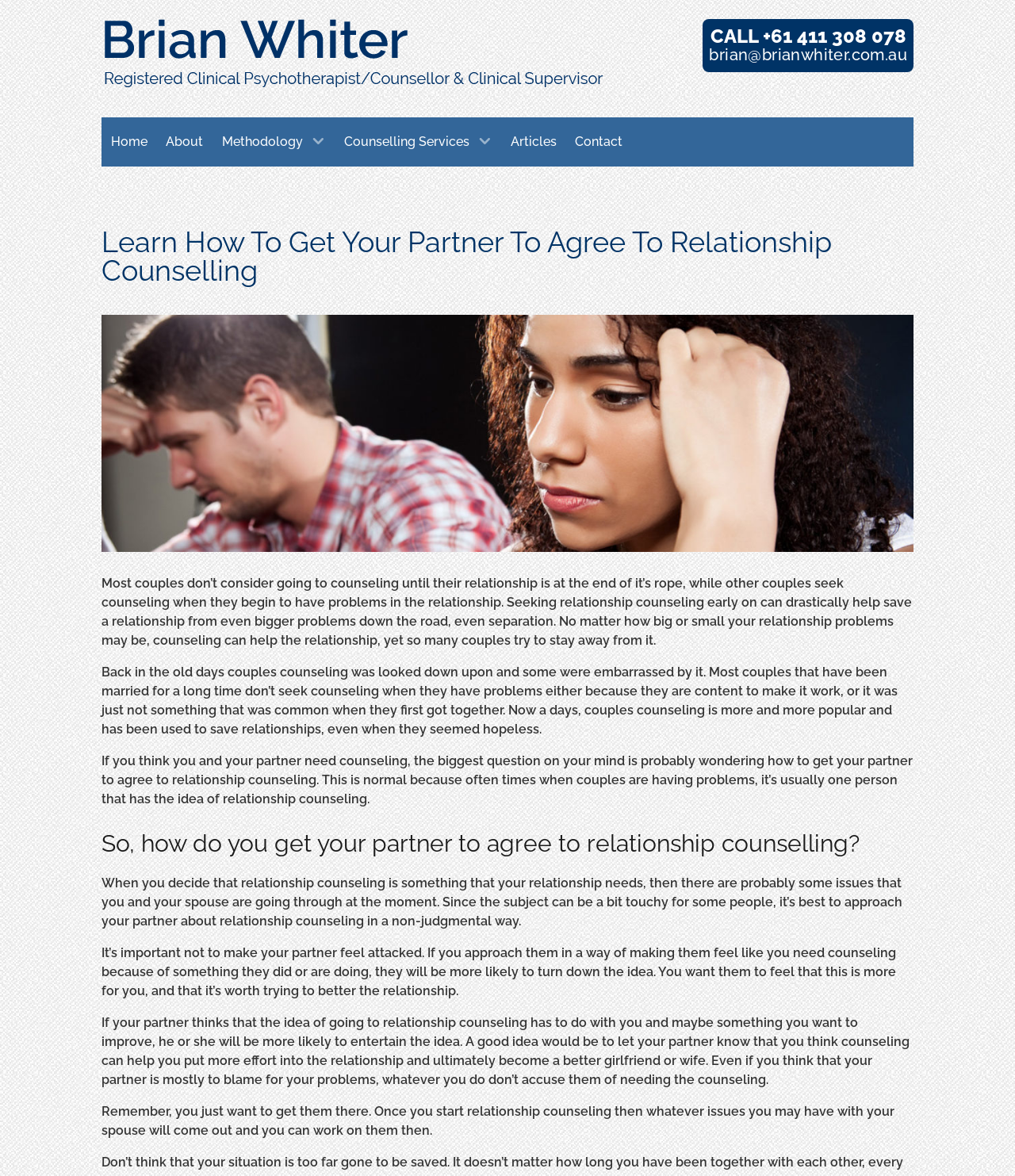Please examine the image and provide a detailed answer to the question: What is the author's name?

The author's name is mentioned in the link 'Brian Whiter' with bounding box coordinates [0.103, 0.038, 0.595, 0.051]. This link is located at the top of the webpage, indicating that it is a prominent element.